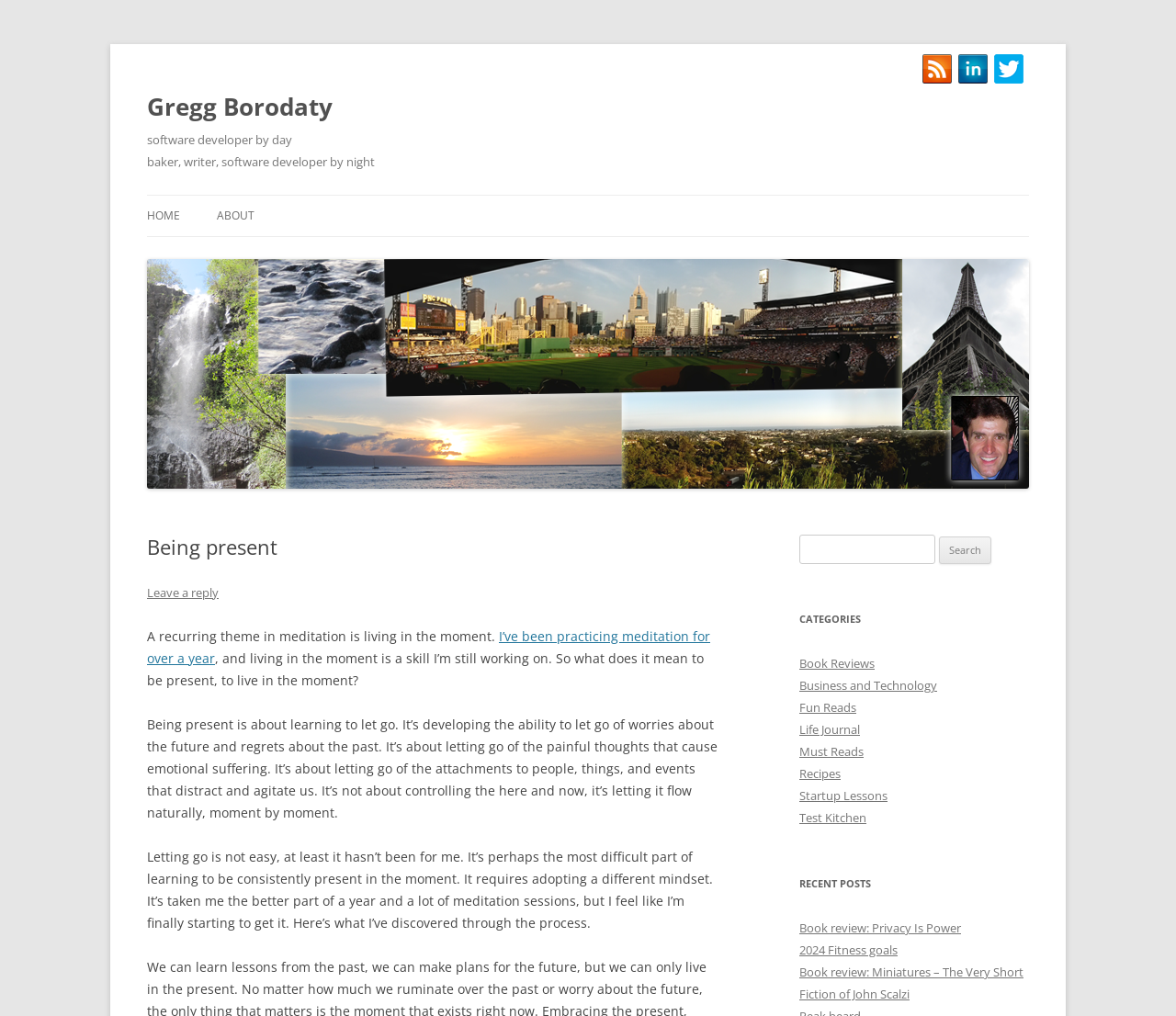Specify the bounding box coordinates (top-left x, top-left y, bottom-right x, bottom-right y) of the UI element in the screenshot that matches this description: Twitter

[0.845, 0.052, 0.871, 0.083]